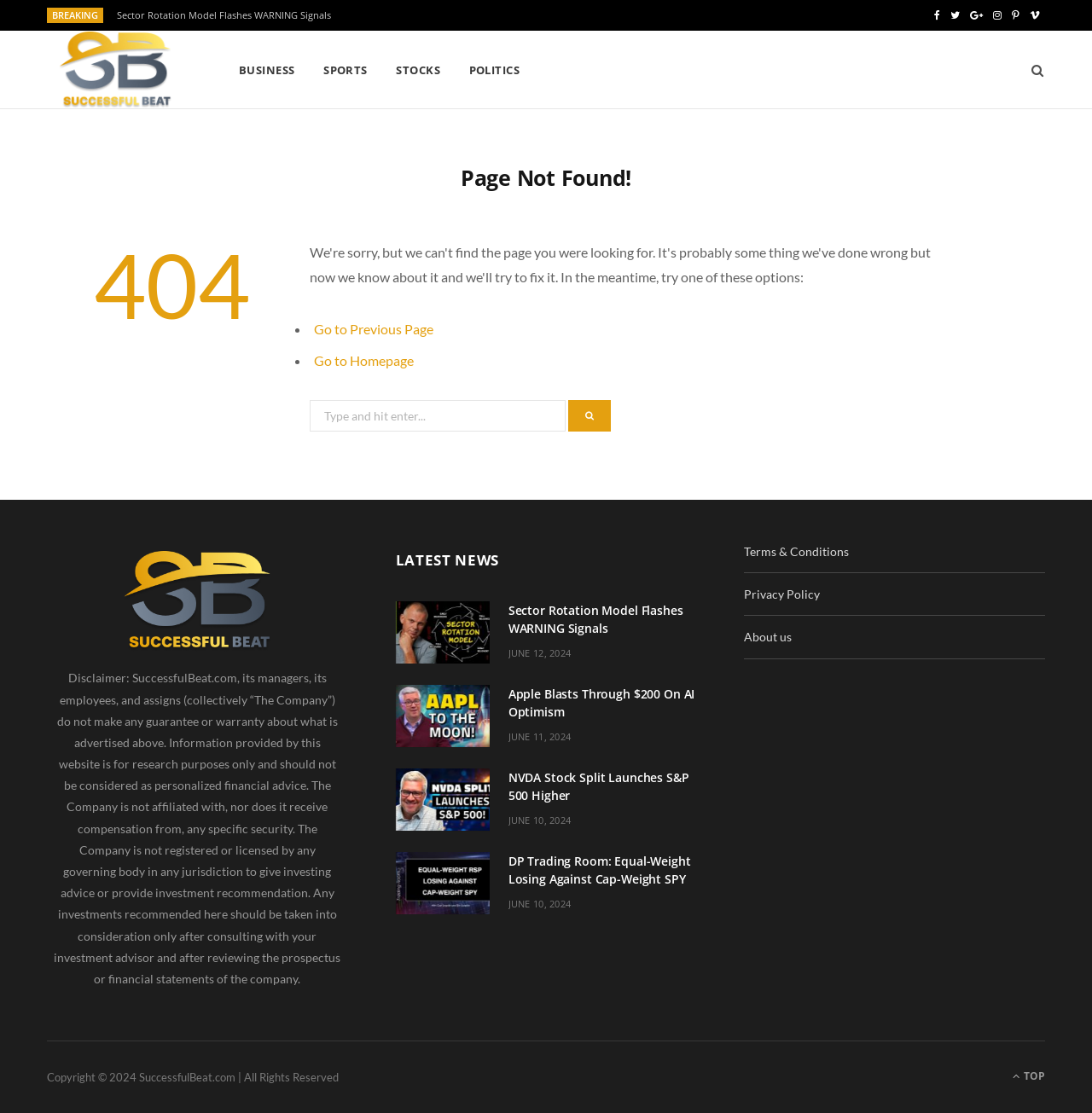Find the bounding box coordinates of the clickable region needed to perform the following instruction: "Search for something". The coordinates should be provided as four float numbers between 0 and 1, i.e., [left, top, right, bottom].

[0.283, 0.359, 0.518, 0.388]